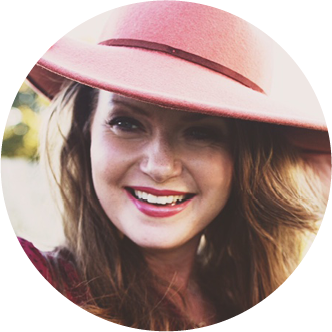What is the color of Ashley's hat?
Please provide a comprehensive answer based on the details in the screenshot.

The caption specifically describes Ashley as wearing a 'stylish wide-brimmed pink hat', which indicates that the hat is pink in color.